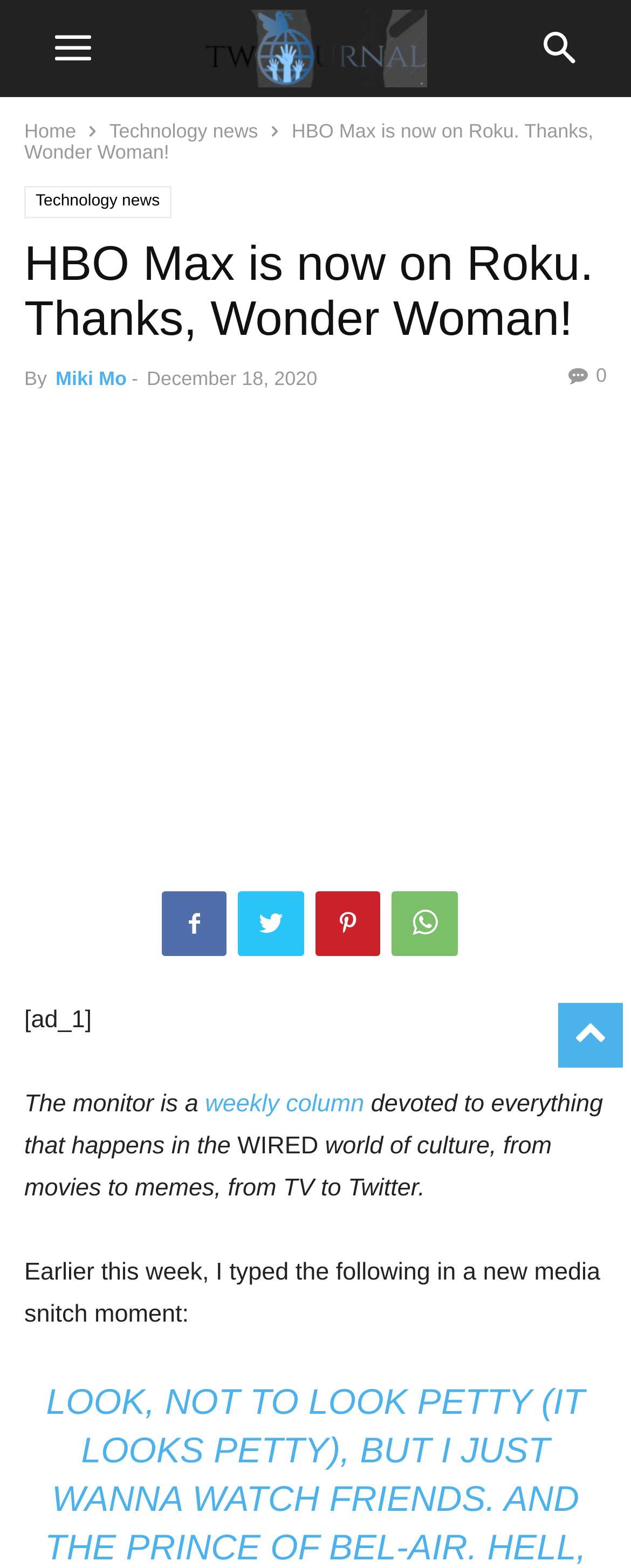Determine the bounding box coordinates for the UI element with the following description: "weekly column". The coordinates should be four float numbers between 0 and 1, represented as [left, top, right, bottom].

[0.325, 0.695, 0.577, 0.713]